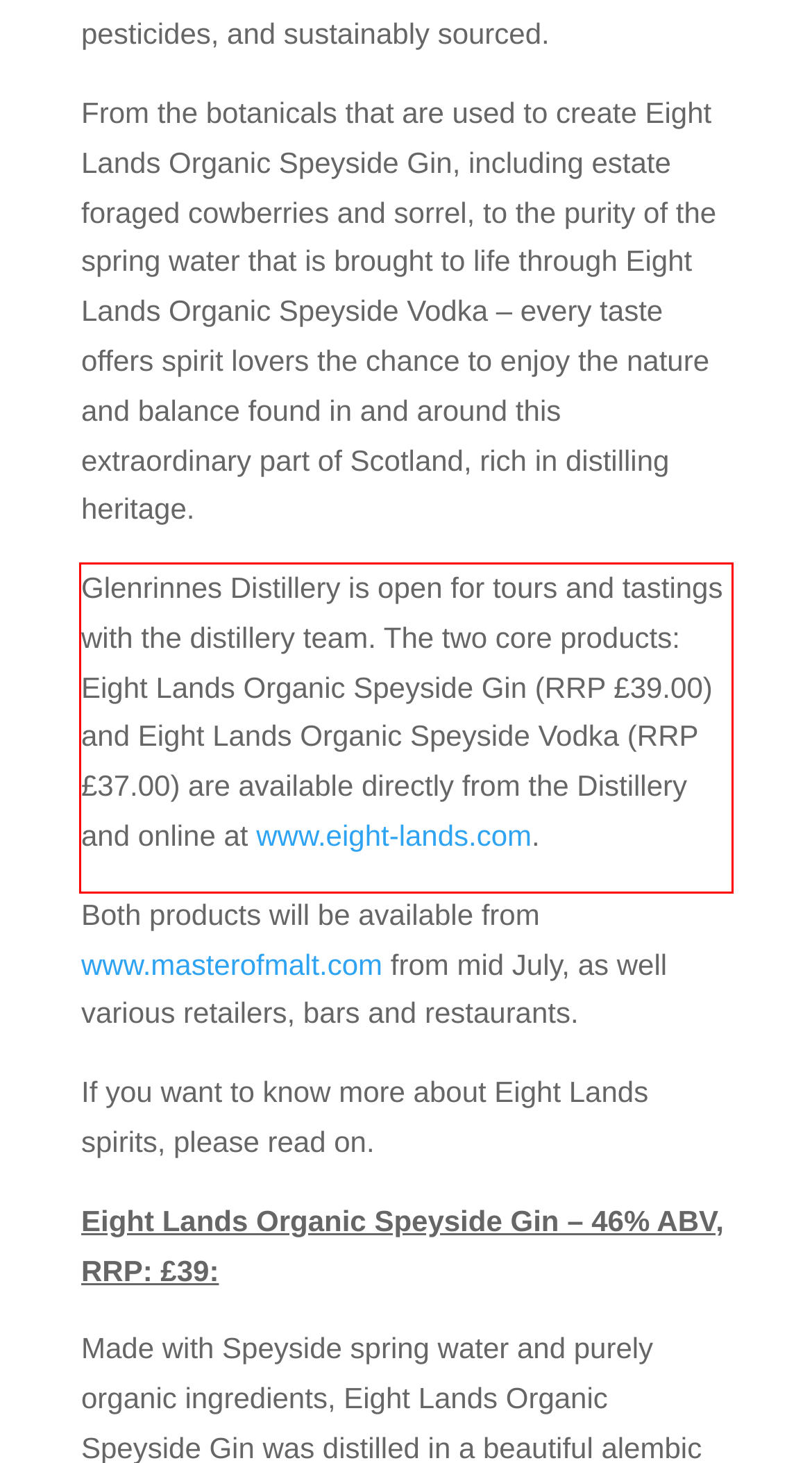Given a webpage screenshot, identify the text inside the red bounding box using OCR and extract it.

Glenrinnes Distillery is open for tours and tastings with the distillery team. The two core products: Eight Lands Organic Speyside Gin (RRP £39.00) and Eight Lands Organic Speyside Vodka (RRP £37.00) are available directly from the Distillery and online at www.eight-lands.com.